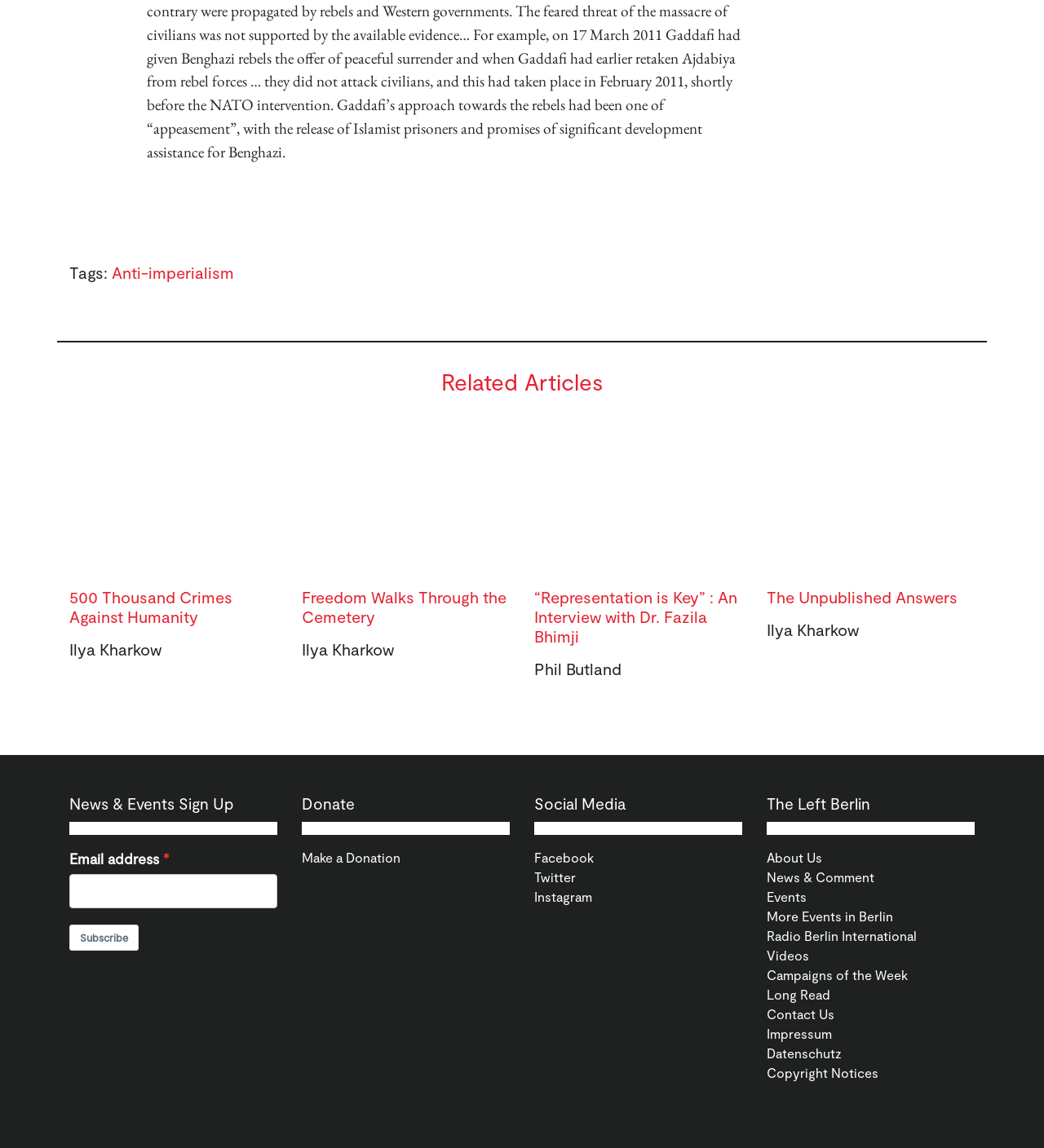Please determine the bounding box coordinates of the element's region to click in order to carry out the following instruction: "Make a donation". The coordinates should be four float numbers between 0 and 1, i.e., [left, top, right, bottom].

[0.289, 0.74, 0.384, 0.754]